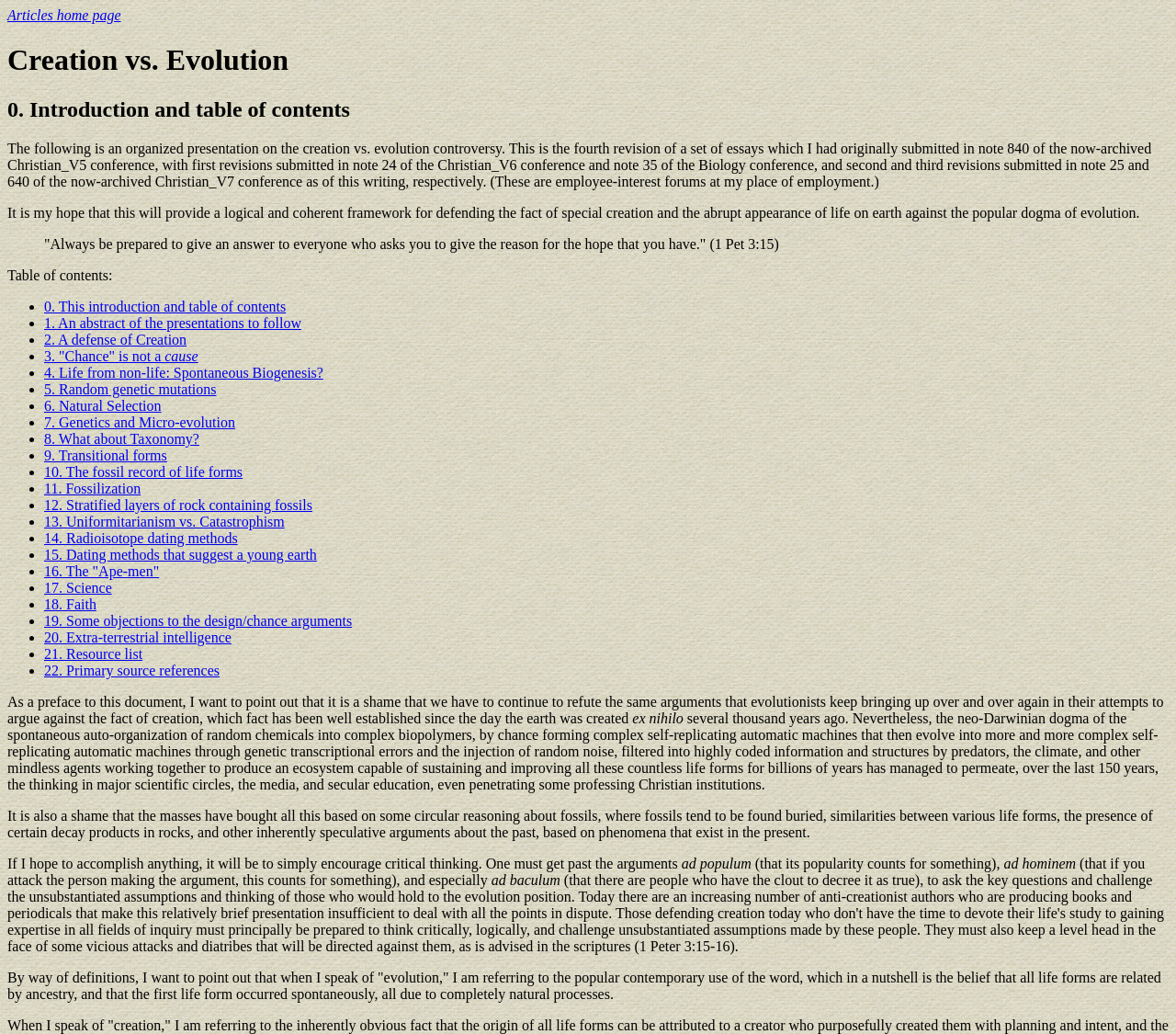Can you look at the image and give a comprehensive answer to the question:
What is the purpose of this webpage?

The author states that it is their hope to provide a logical and coherent framework for defending the fact of special creation and the abrupt appearance of life on earth against the popular dogma of evolution.